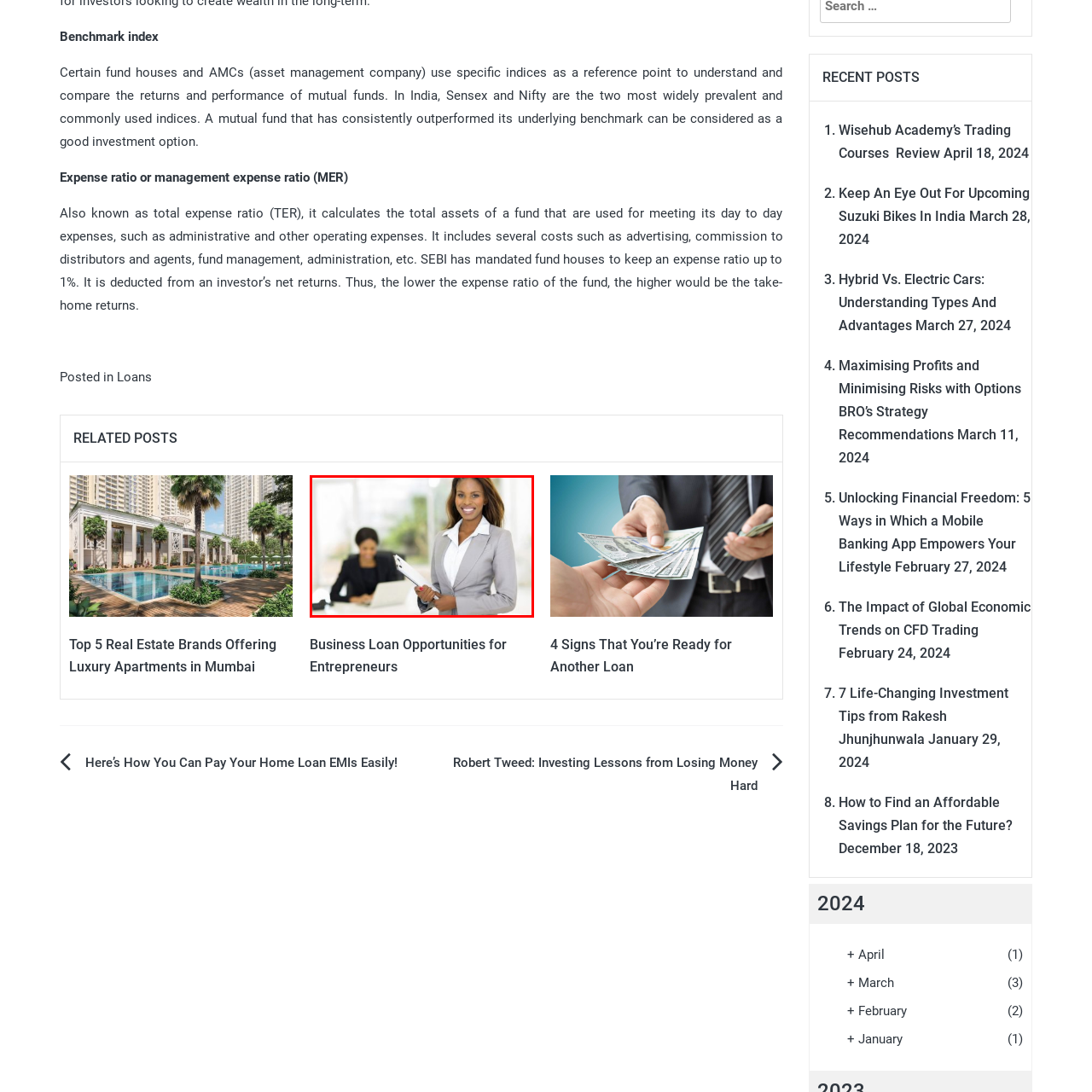Give a comprehensive caption for the image marked by the red rectangle.

In the image, a confident woman wearing a tailored gray business suit stands in the foreground with a bright smile, holding a clipboard, suggesting her readiness and professionalism. Her hair is styled in soft waves, complementing her polished appearance. Behind her, another woman is seated at a desk, focused on her laptop, indicating a collaborative work environment. The background features a well-lit office space with large windows, providing a glimpse of greenery outside, which enhances the atmosphere of productivity and success. This scene encapsulates themes of empowerment, professionalism, and teamwork in a corporate setting.